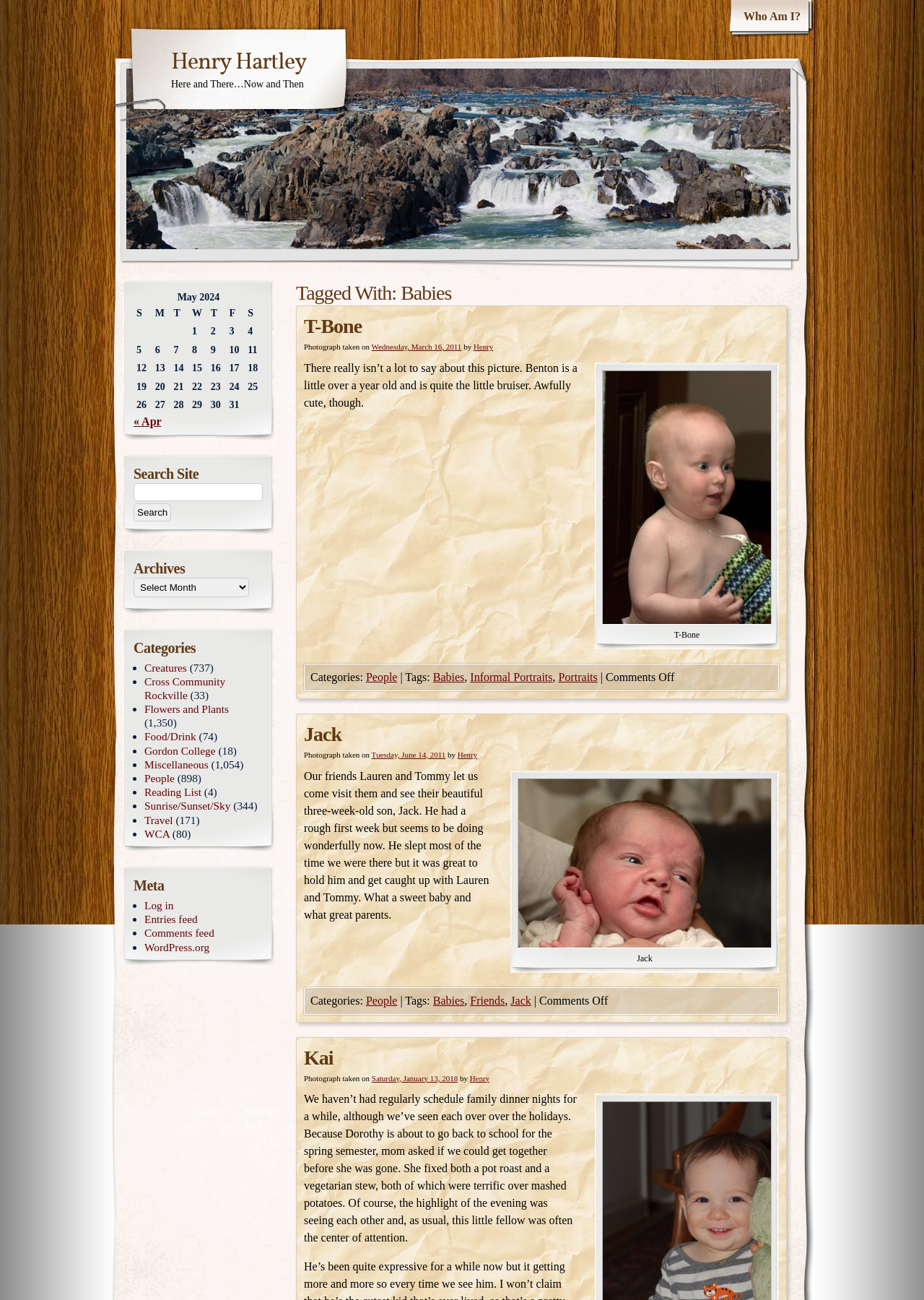What is the name of the person who took the photograph?
Give a single word or phrase as your answer by examining the image.

Henry